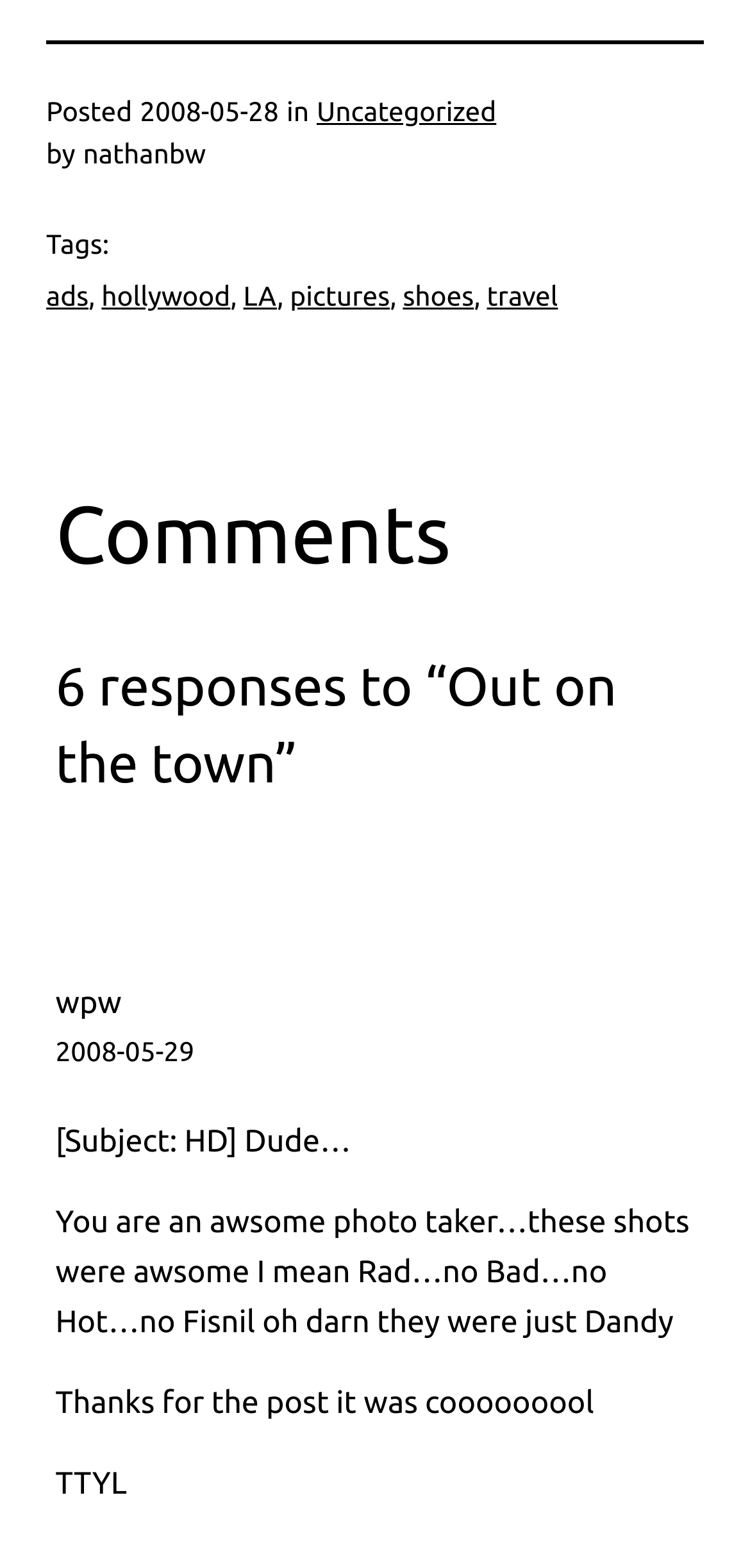Pinpoint the bounding box coordinates of the element that must be clicked to accomplish the following instruction: "Check the comment posted on '2008-05-29'". The coordinates should be in the format of four float numbers between 0 and 1, i.e., [left, top, right, bottom].

[0.074, 0.66, 0.259, 0.68]